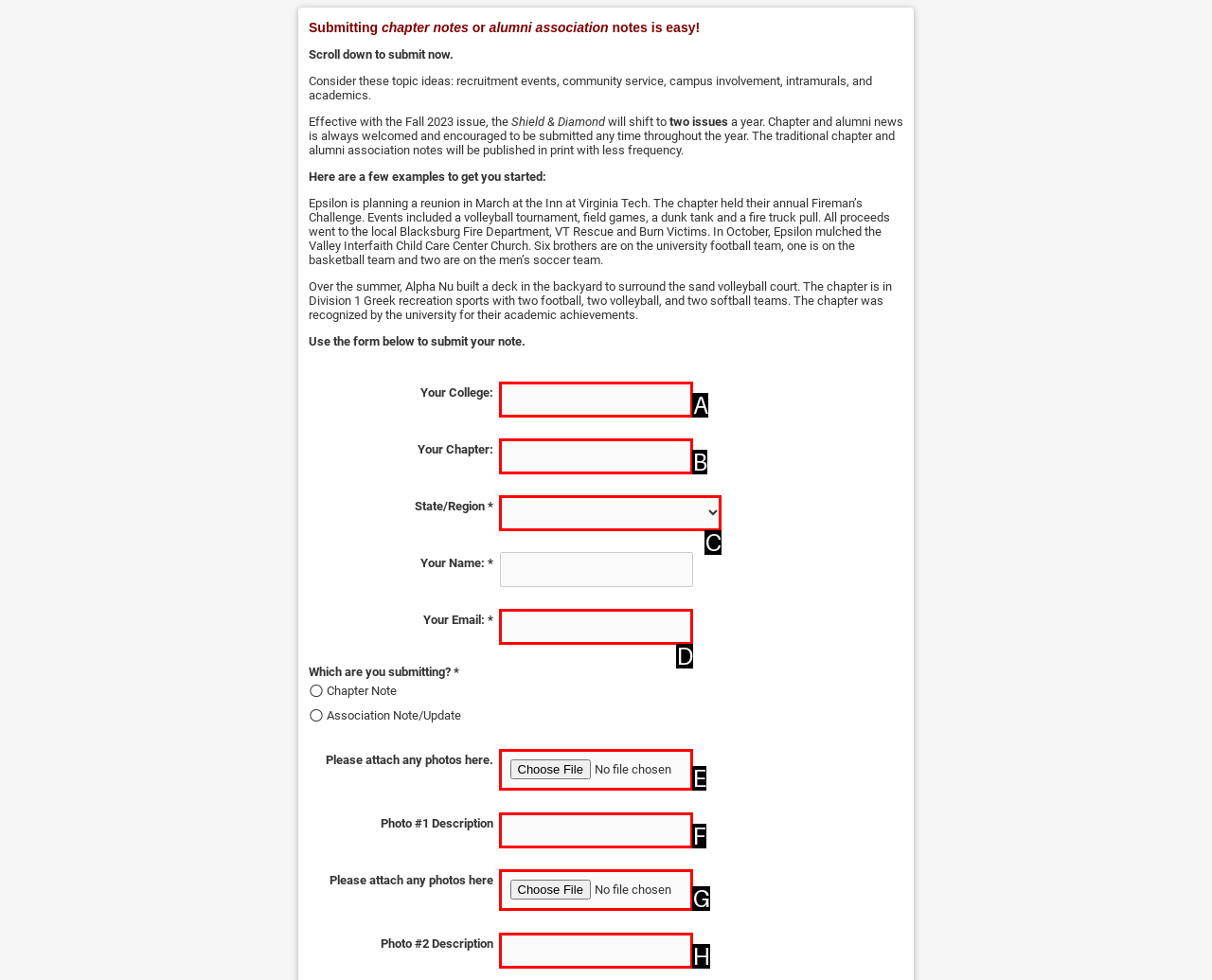Identify the HTML element that corresponds to the description: name="RESULT_TextField-11"
Provide the letter of the matching option from the given choices directly.

F